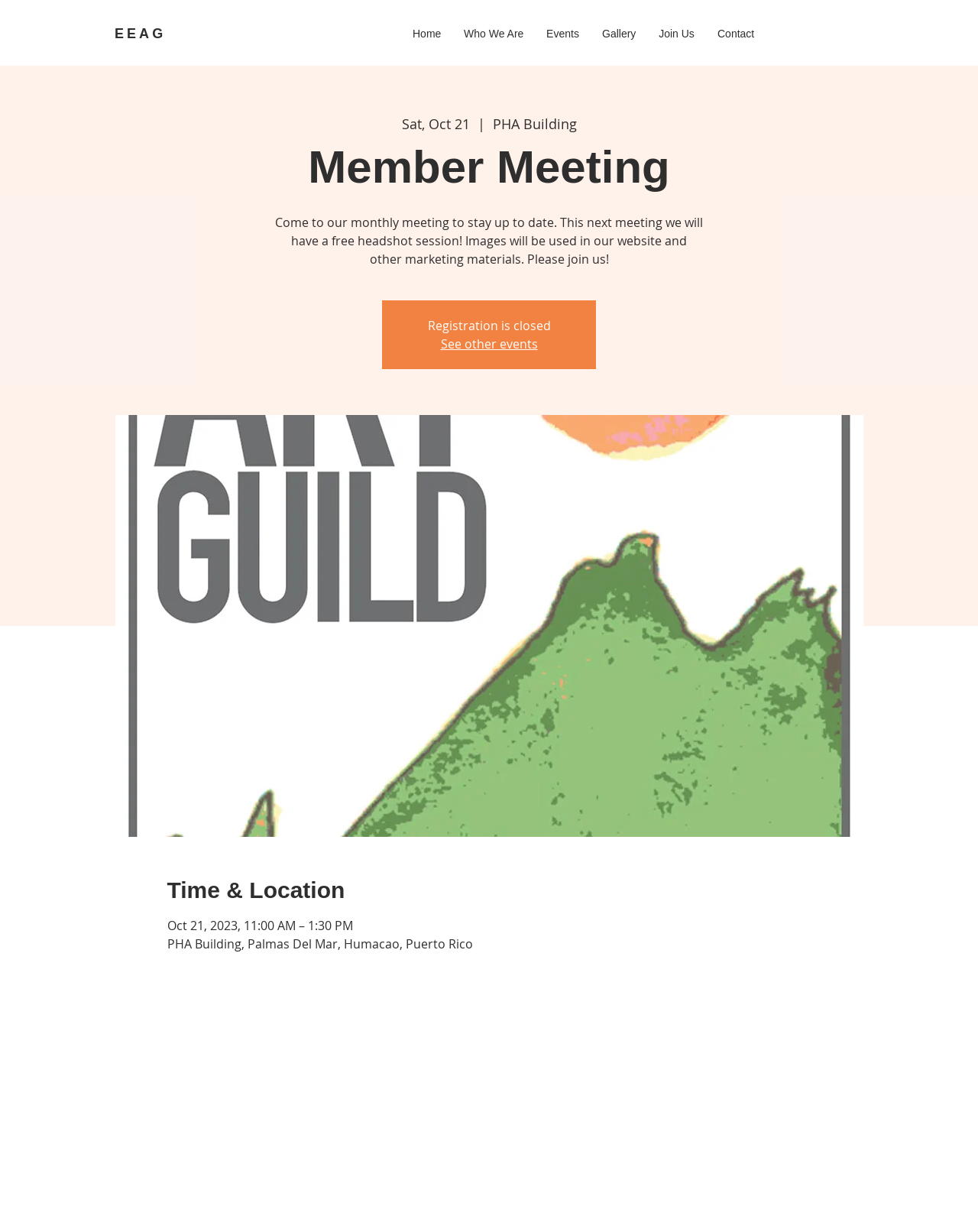Predict the bounding box of the UI element that fits this description: "Join Us".

[0.662, 0.019, 0.722, 0.036]